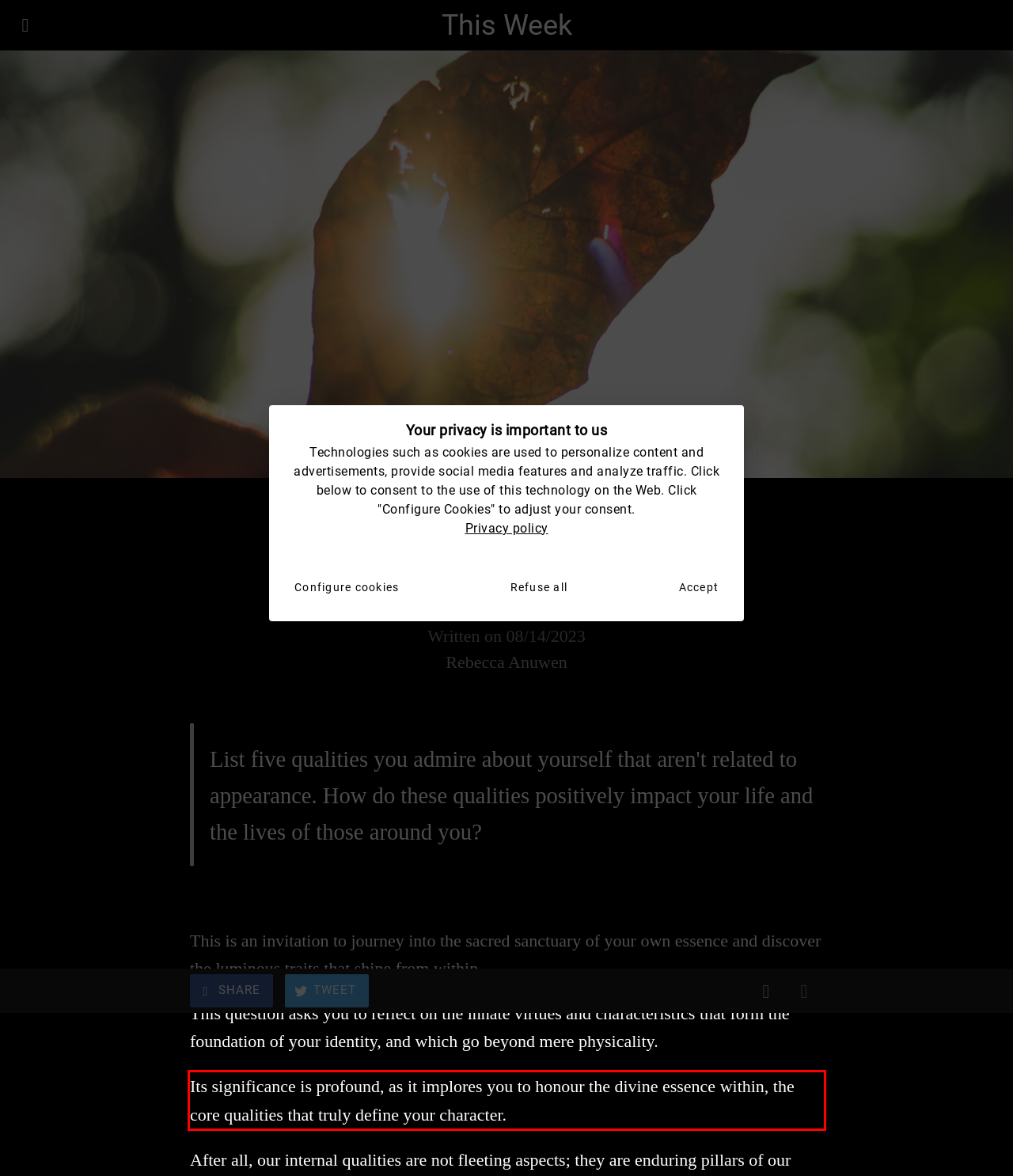Using the provided screenshot, read and generate the text content within the red-bordered area.

Its significance is profound, as it implores you to honour the divine essence within, the core qualities that truly define your character.